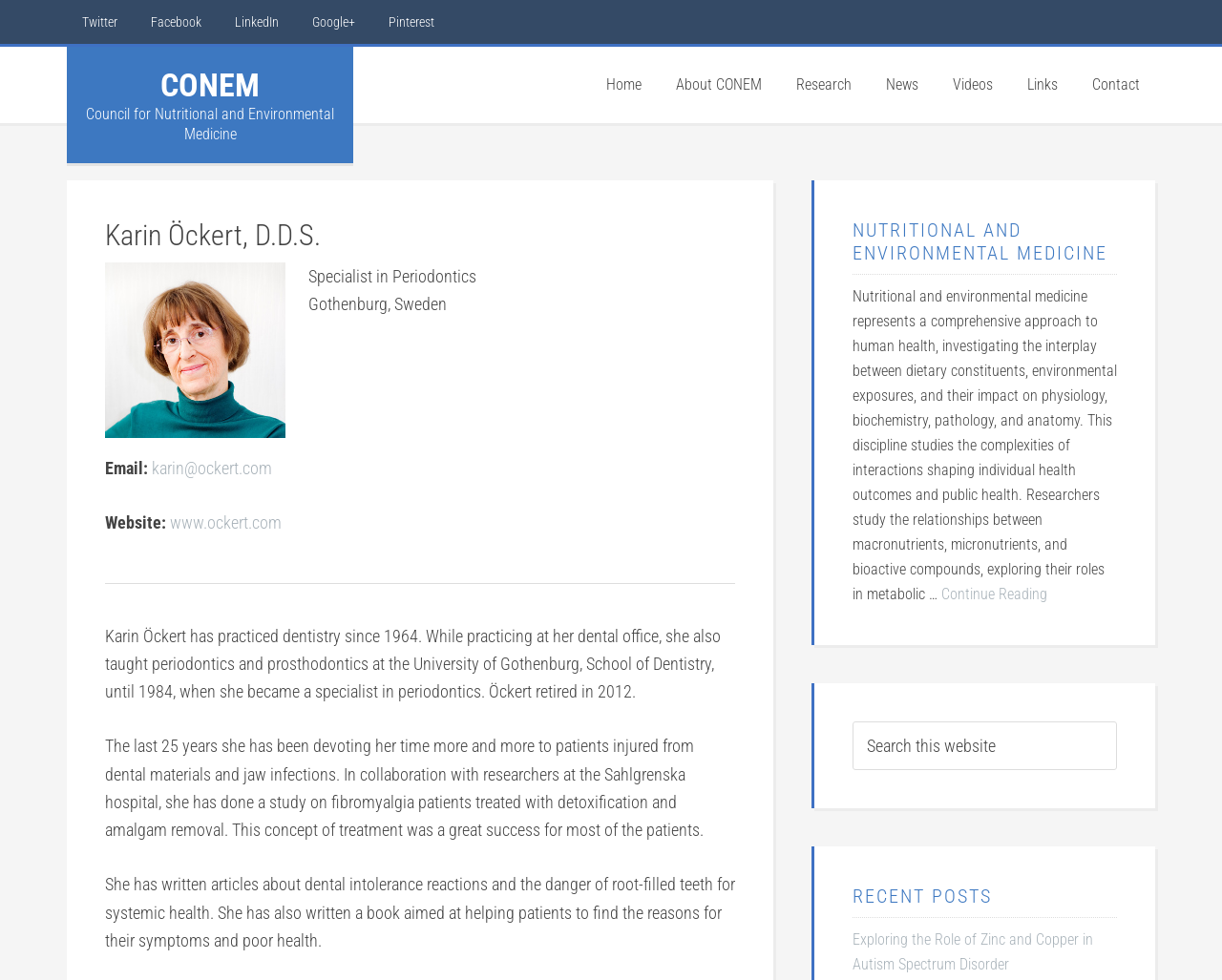Determine the bounding box coordinates of the element that should be clicked to execute the following command: "Read about Karin Öckert".

[0.086, 0.223, 0.602, 0.258]